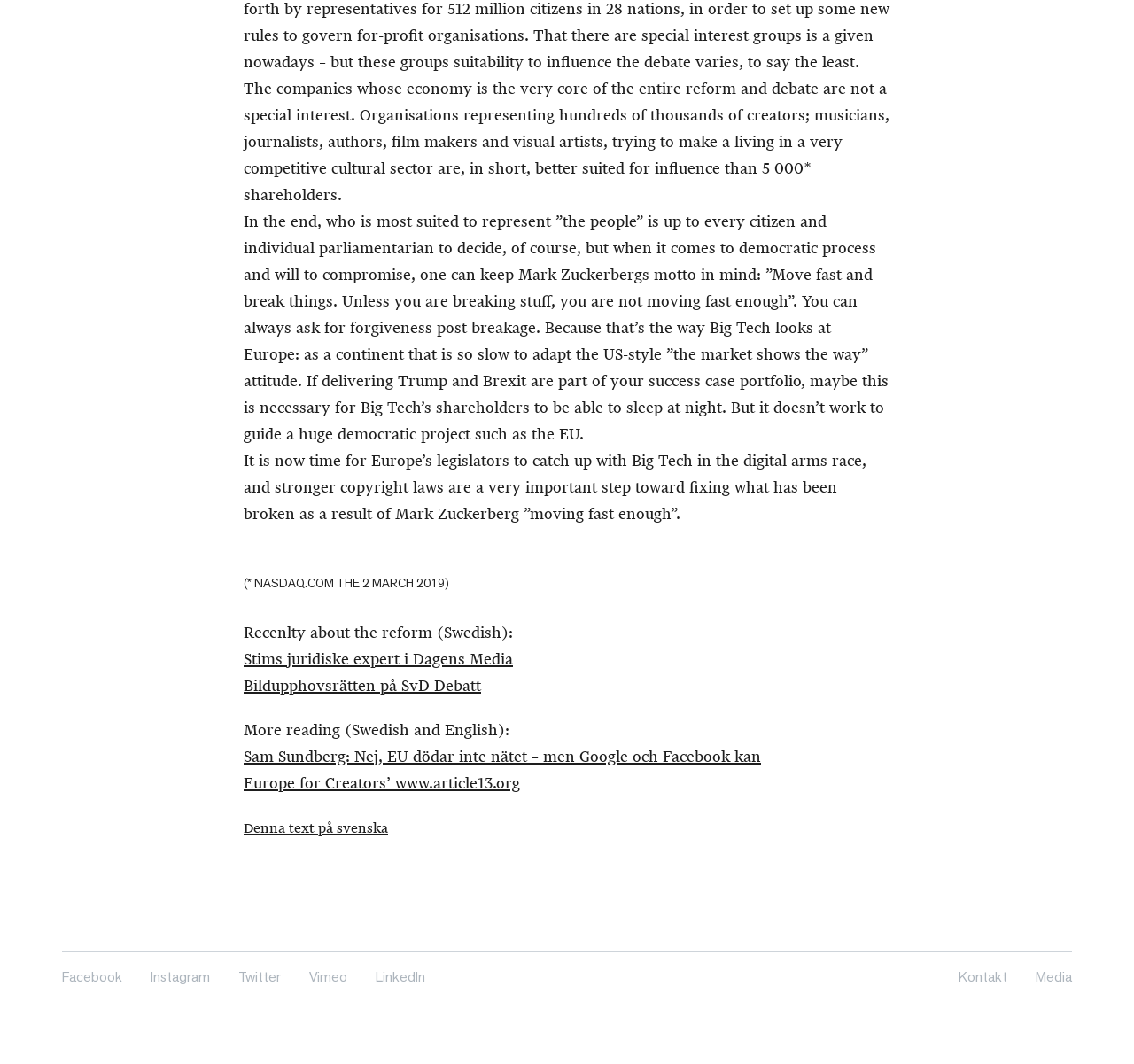How many social media platforms are linked at the bottom?
Answer the question in as much detail as possible.

There are six social media platforms linked at the bottom of the webpage, including Facebook, Instagram, Twitter, Vimeo, LinkedIn, and Kontakt.